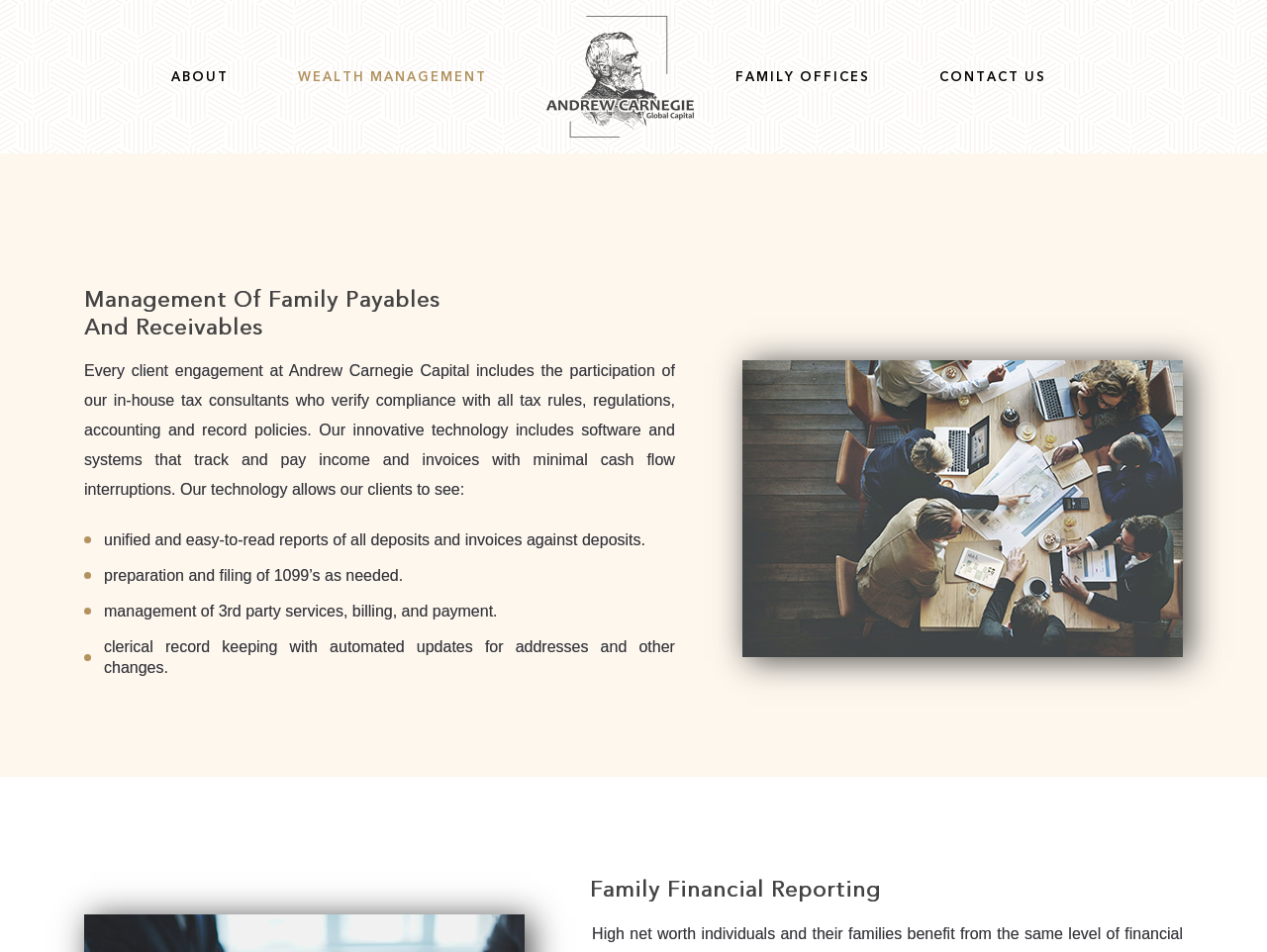What type of reports are provided by Andrew Carnegie Capital?
Give a detailed and exhaustive answer to the question.

According to the StaticText element with bounding box [0.082, 0.558, 0.509, 0.576], Andrew Carnegie Capital provides unified and easy-to-read reports of all deposits and invoices against deposits.